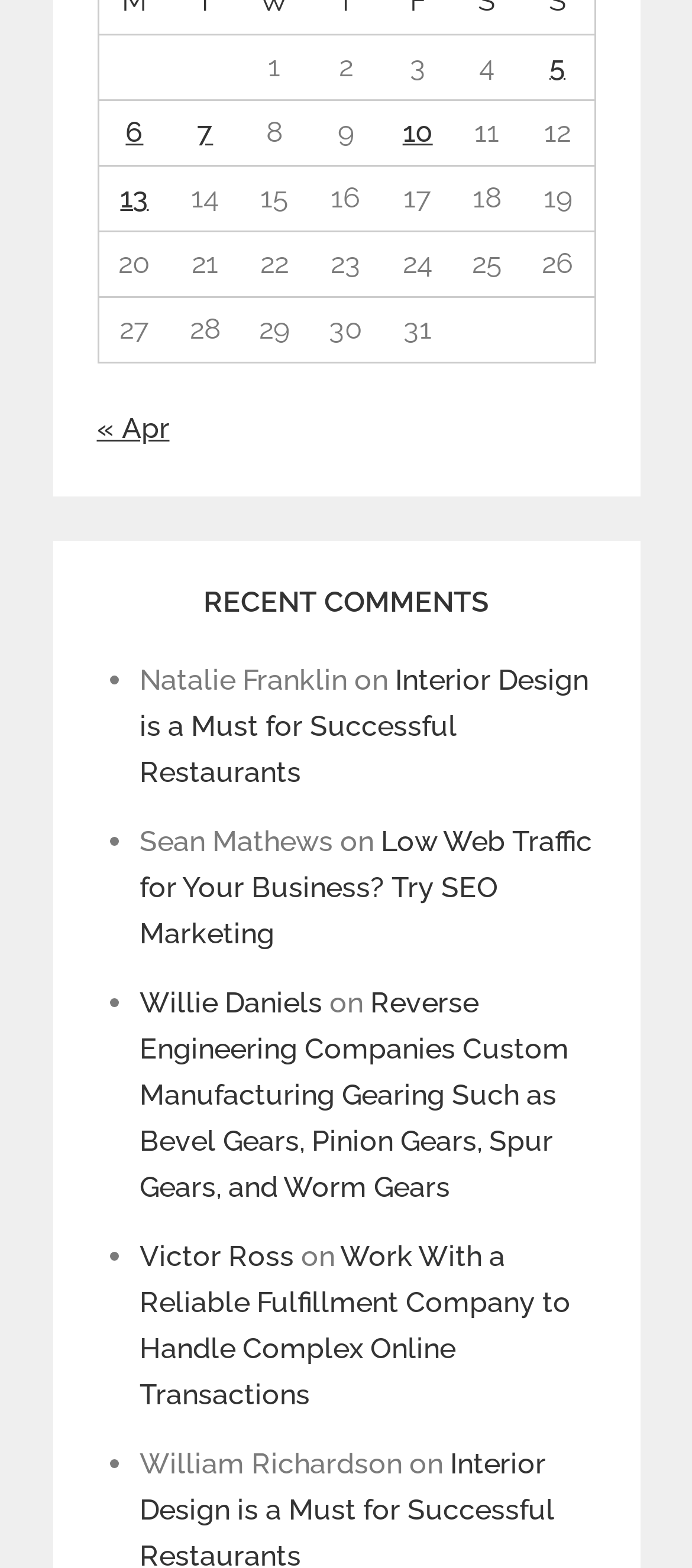Given the element description, predict the bounding box coordinates in the format (top-left x, top-left y, bottom-right x, bottom-right y), using floating point numbers between 0 and 1: 5

[0.794, 0.032, 0.817, 0.054]